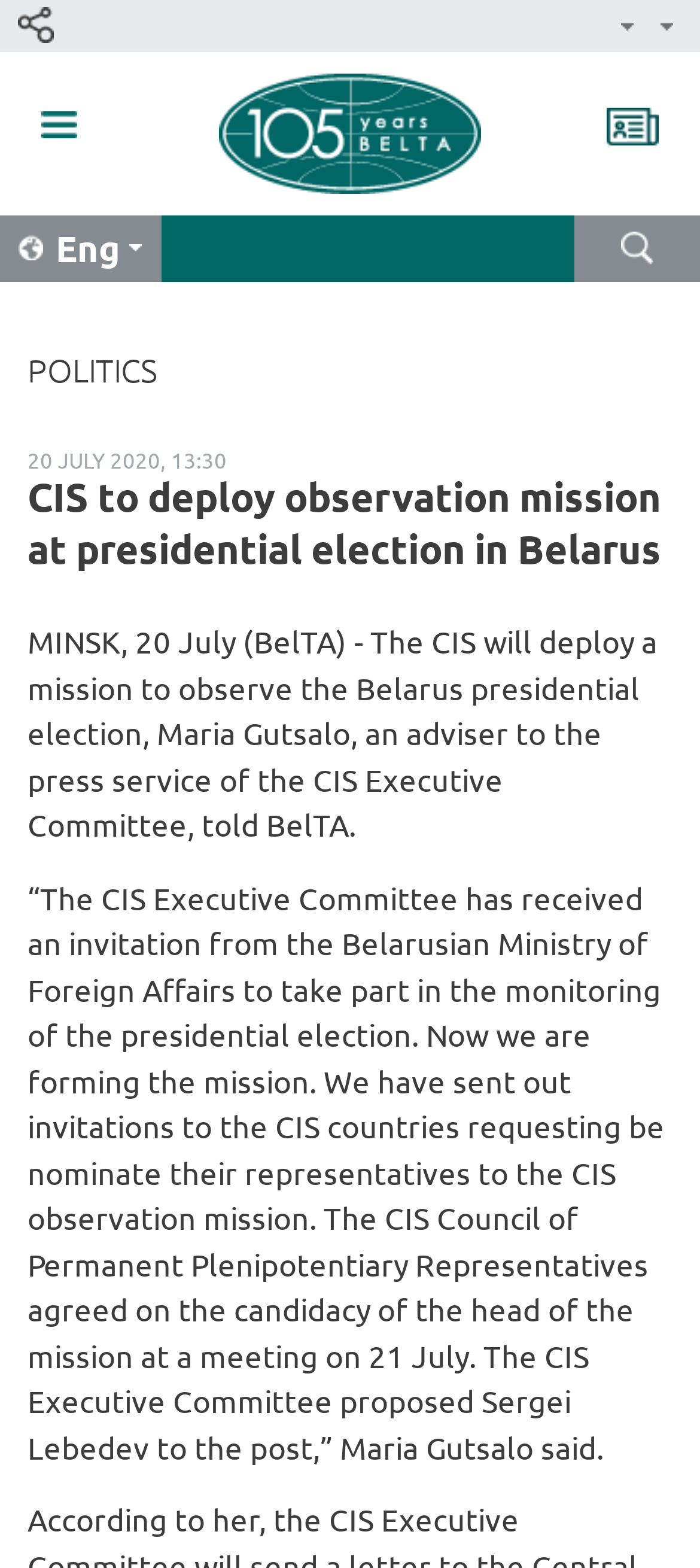Kindly determine the bounding box coordinates of the area that needs to be clicked to fulfill this instruction: "Visit the 'Belarusian Telegraph Agency' website".

[0.313, 0.047, 0.687, 0.124]